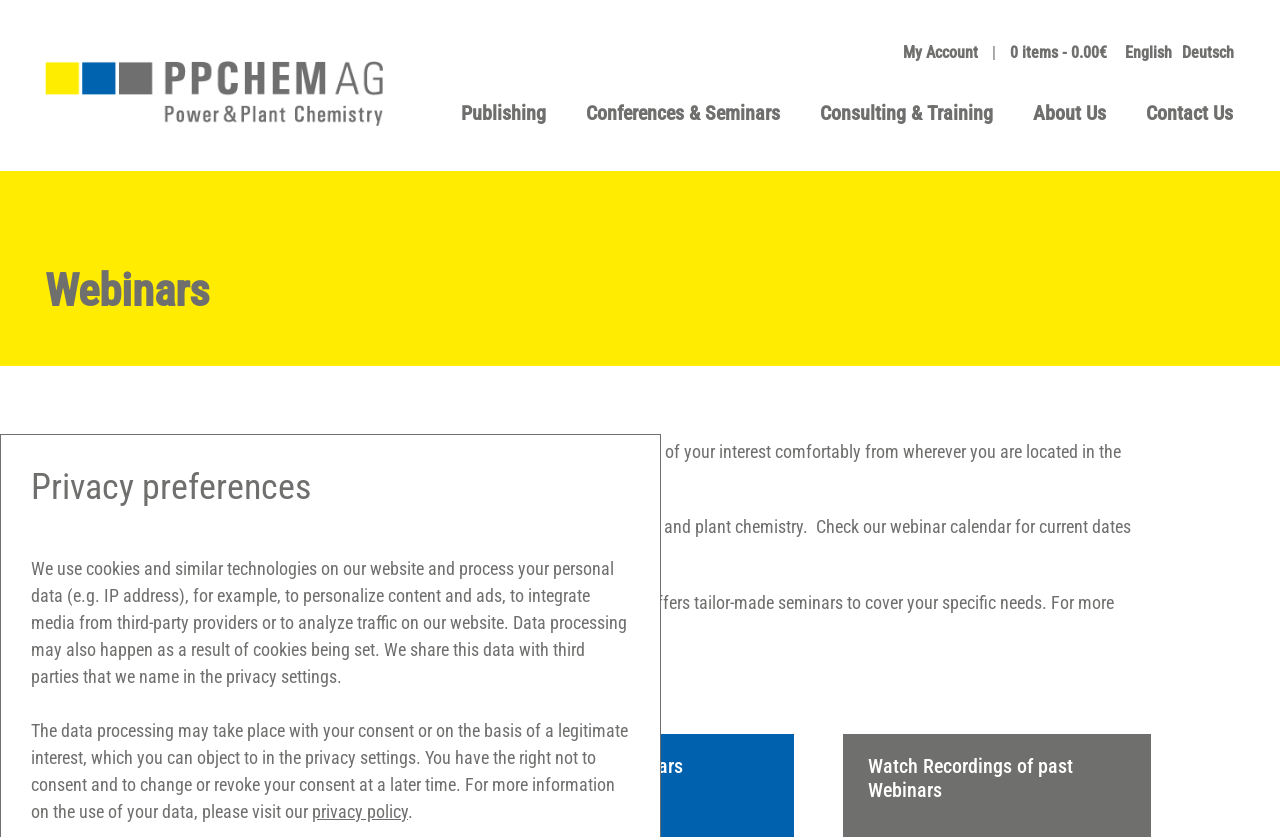Using the element description provided, determine the bounding box coordinates in the format (top-left x, top-left y, bottom-right x, bottom-right y). Ensure that all values are floating point numbers between 0 and 1. Element description: About Us

[0.807, 0.12, 0.864, 0.149]